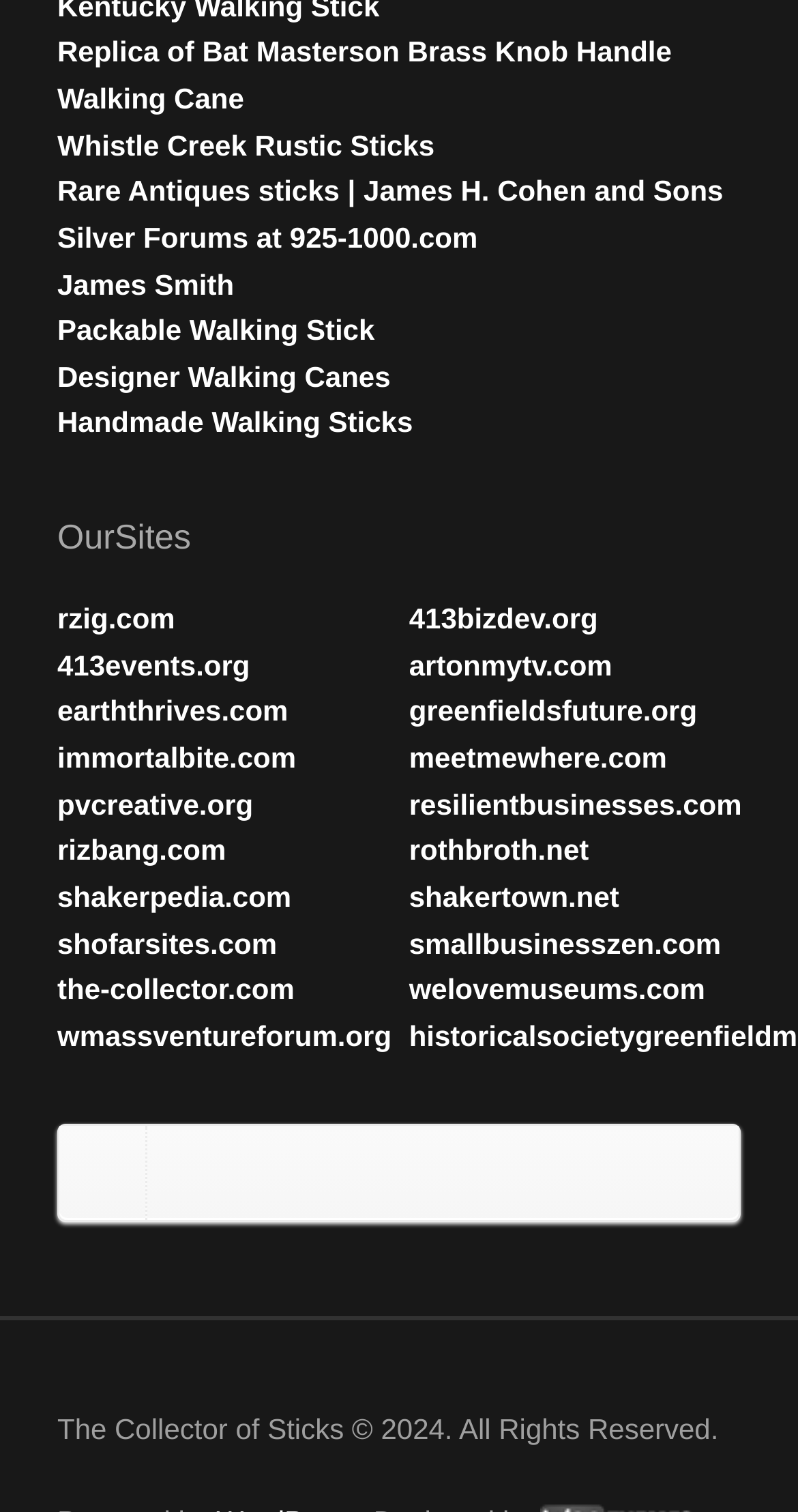Please answer the following question using a single word or phrase: 
How many links are under the 'OurSites' heading?

14